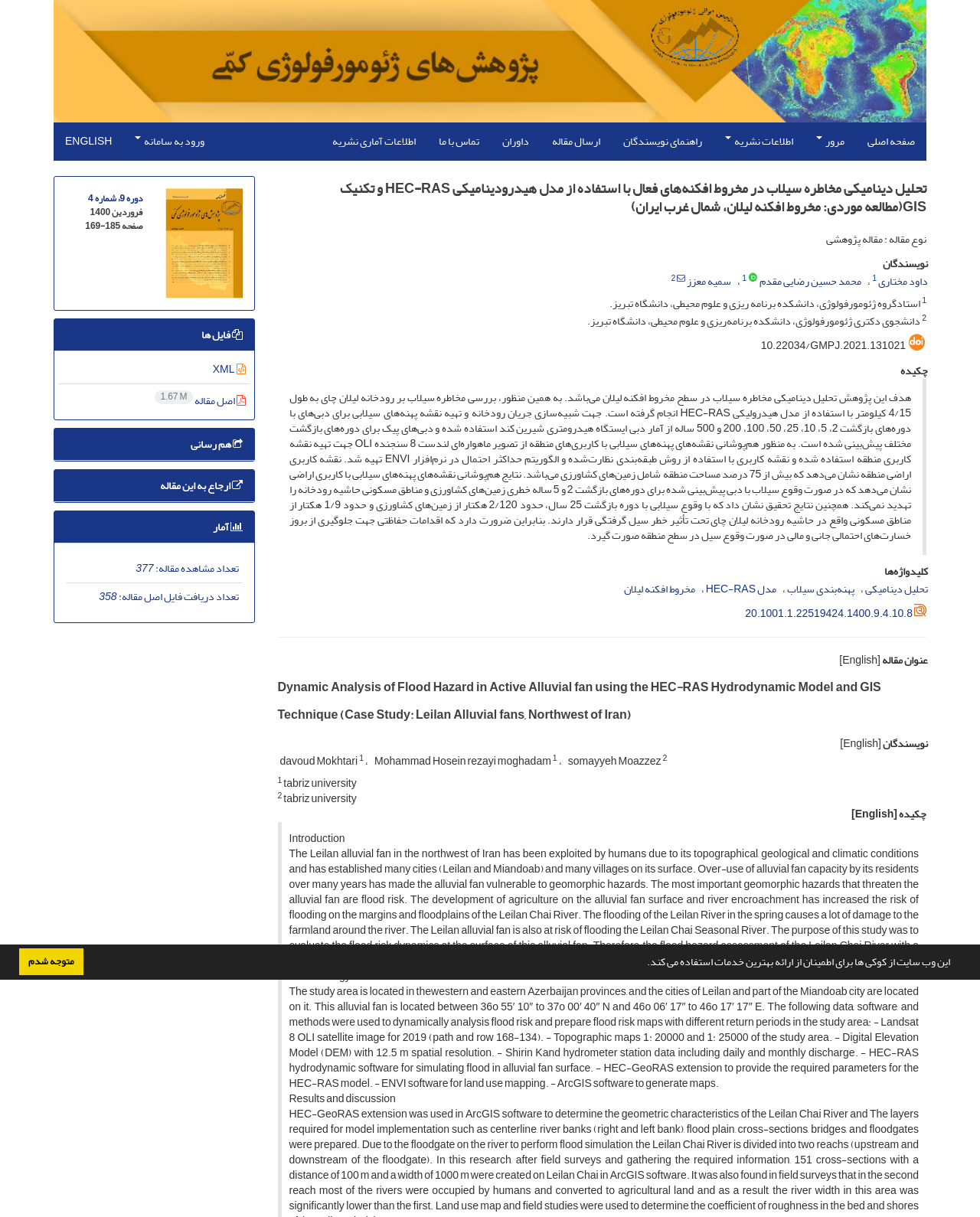Your task is to extract the text of the main heading from the webpage.

تحلیل دینامیکی مخاطره سیلاب در مخروط افکنه‌های فعال با استفاده از مدل هیدرودینامیکی HEC-RAS و تکنیک GIS(مطالعه موردی: مخروط افکنه لیلان، شمال غرب ایران)